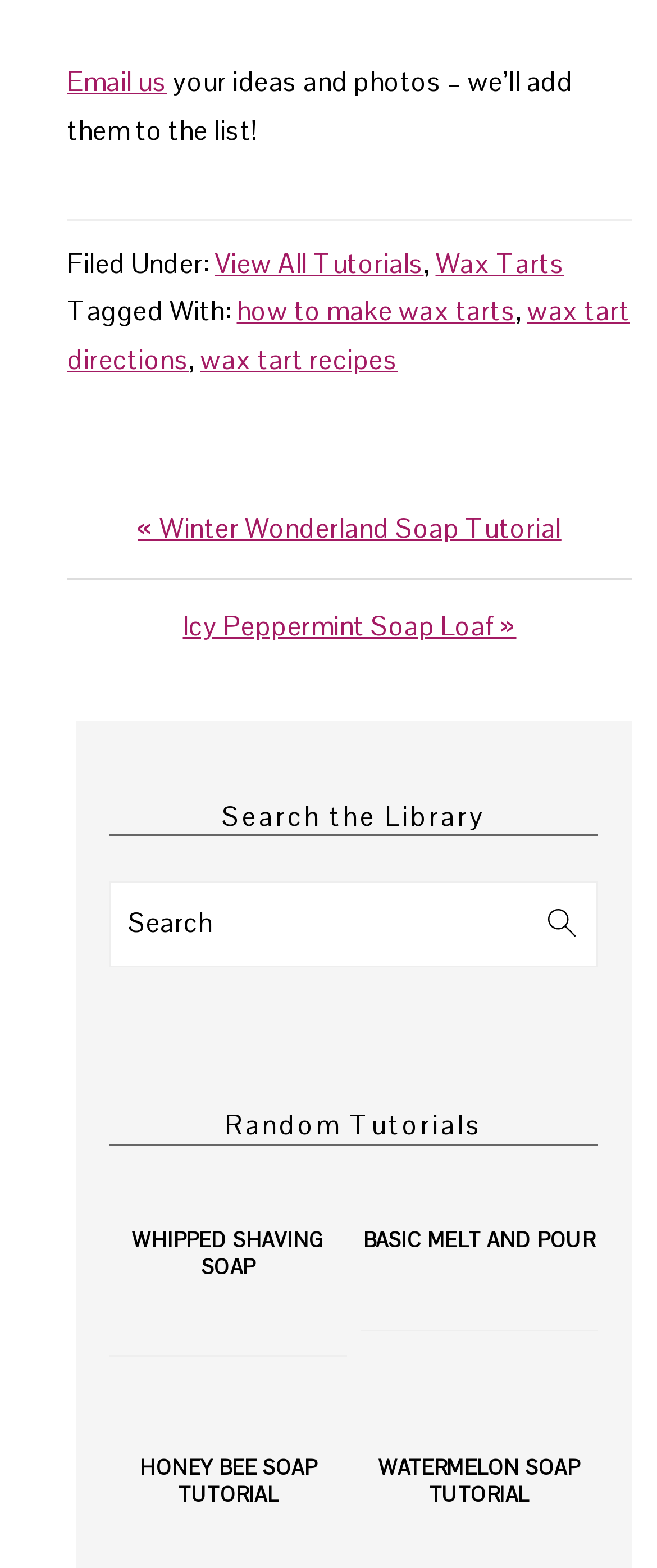Find the bounding box coordinates for the area that should be clicked to accomplish the instruction: "Enter website".

None